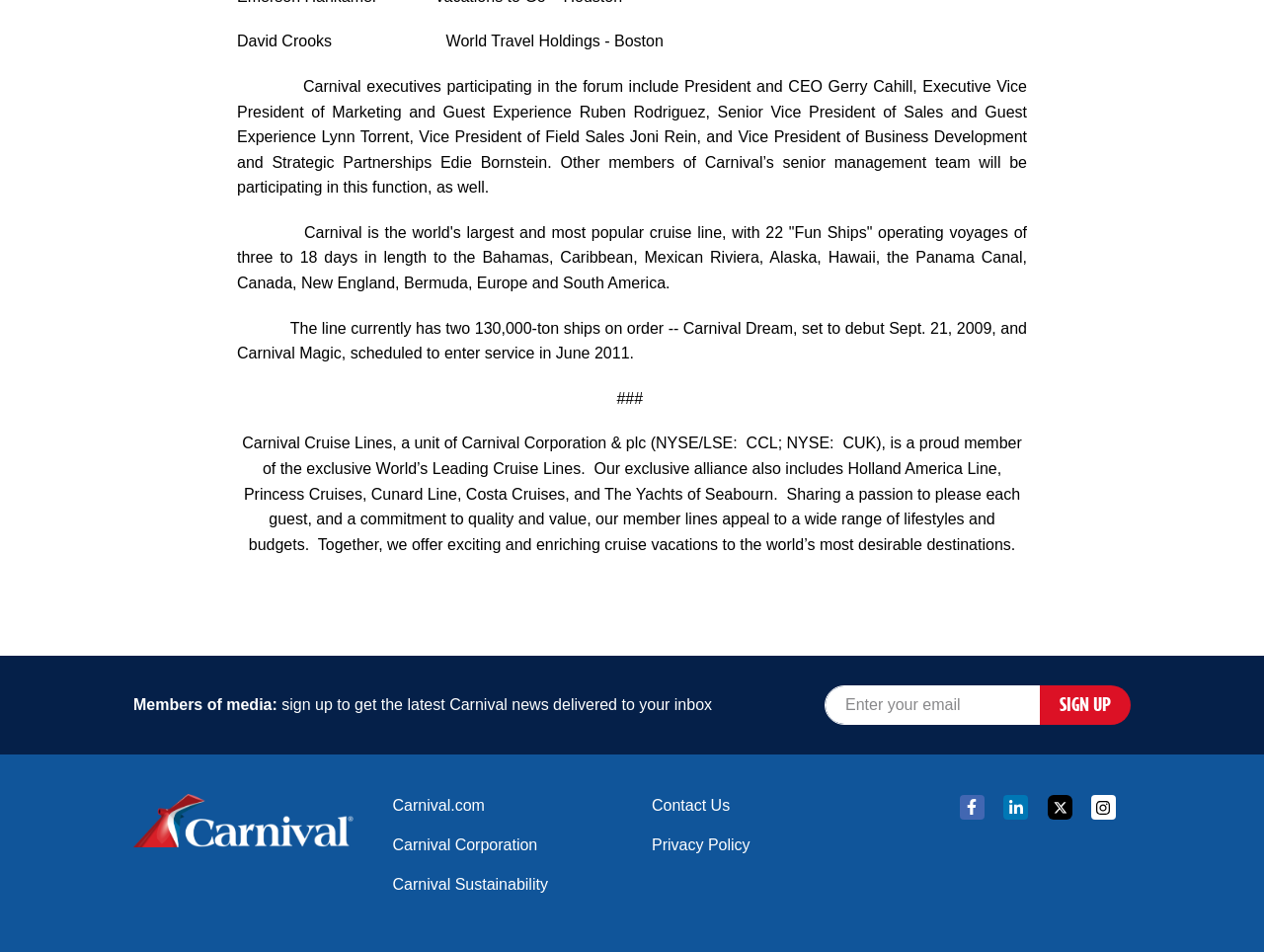What is the name of the cruise line mentioned?
Using the image, provide a concise answer in one word or a short phrase.

Carnival